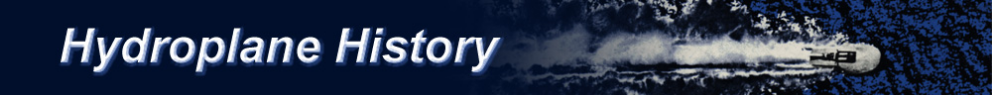Using the elements shown in the image, answer the question comprehensively: What is the hydroplane doing in the image?

The hydroplane in the image appears to be racing at high speed, leaving a white spray trail that enhances the sense of motion and excitement, conveying the thrill and dynamism of hydroplane racing.